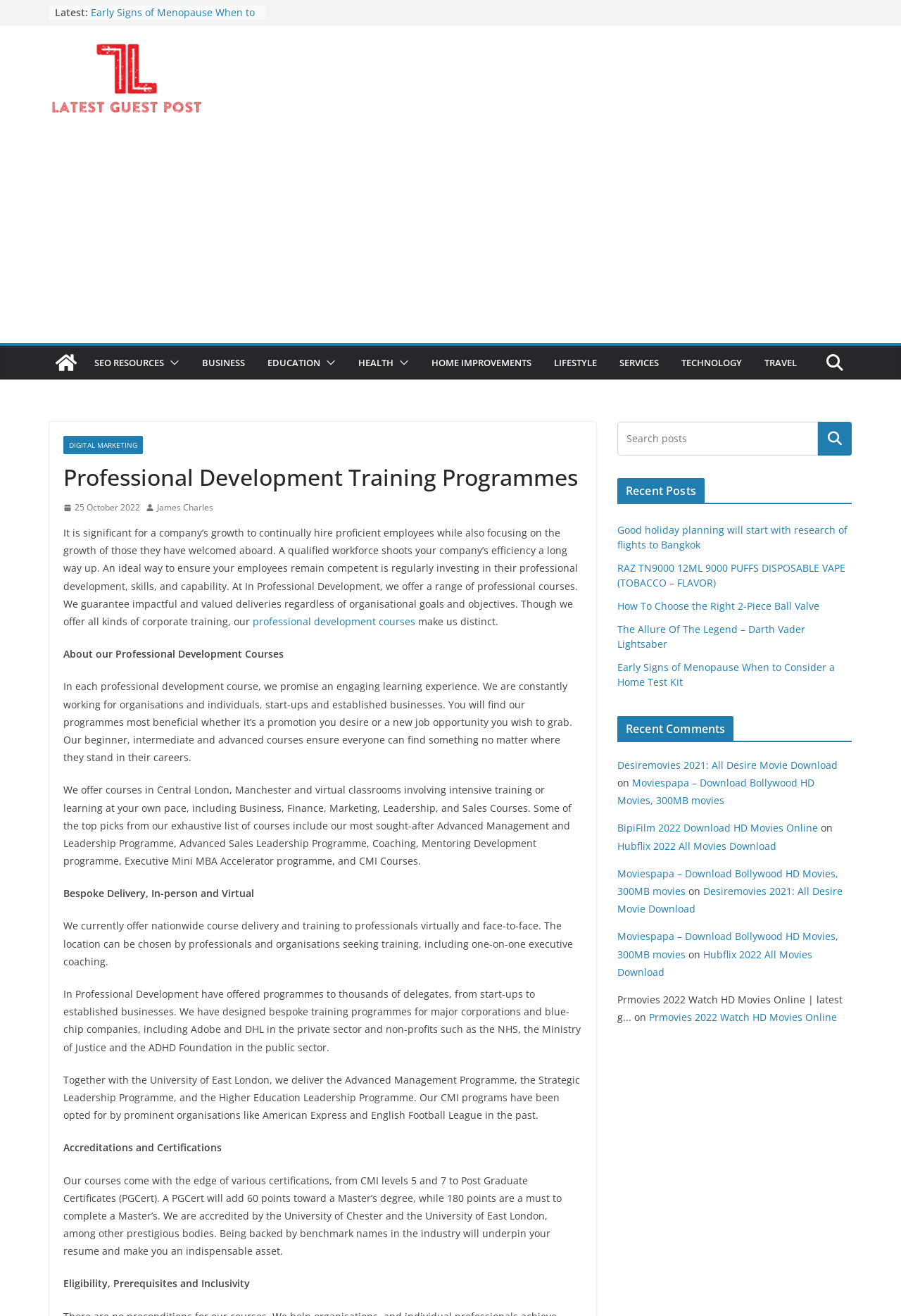Can you find the bounding box coordinates of the area I should click to execute the following instruction: "Read the '92.9fm Regional News'"?

None